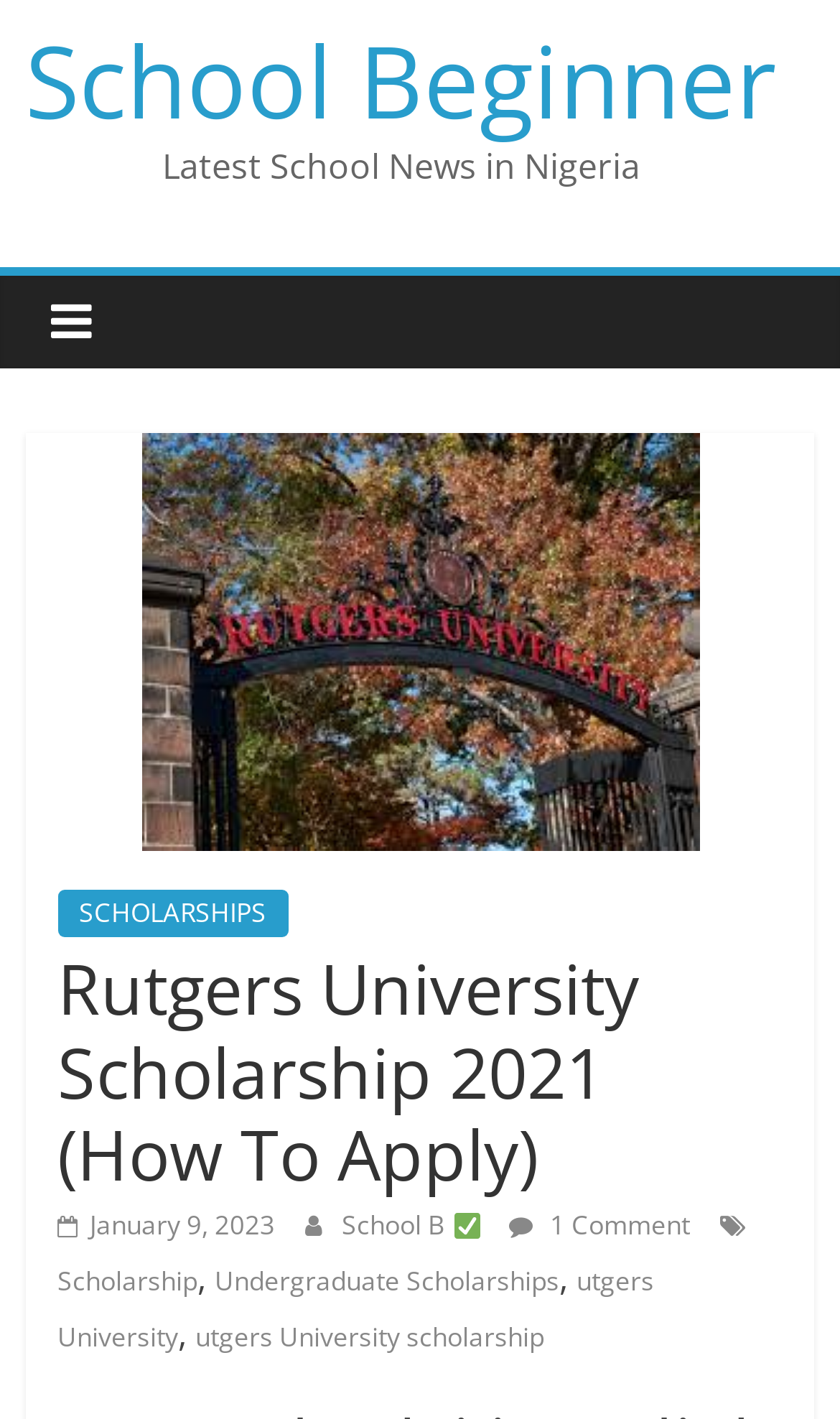Please find the bounding box coordinates of the element that must be clicked to perform the given instruction: "Click on School Beginner". The coordinates should be four float numbers from 0 to 1, i.e., [left, top, right, bottom].

[0.03, 0.009, 0.925, 0.103]